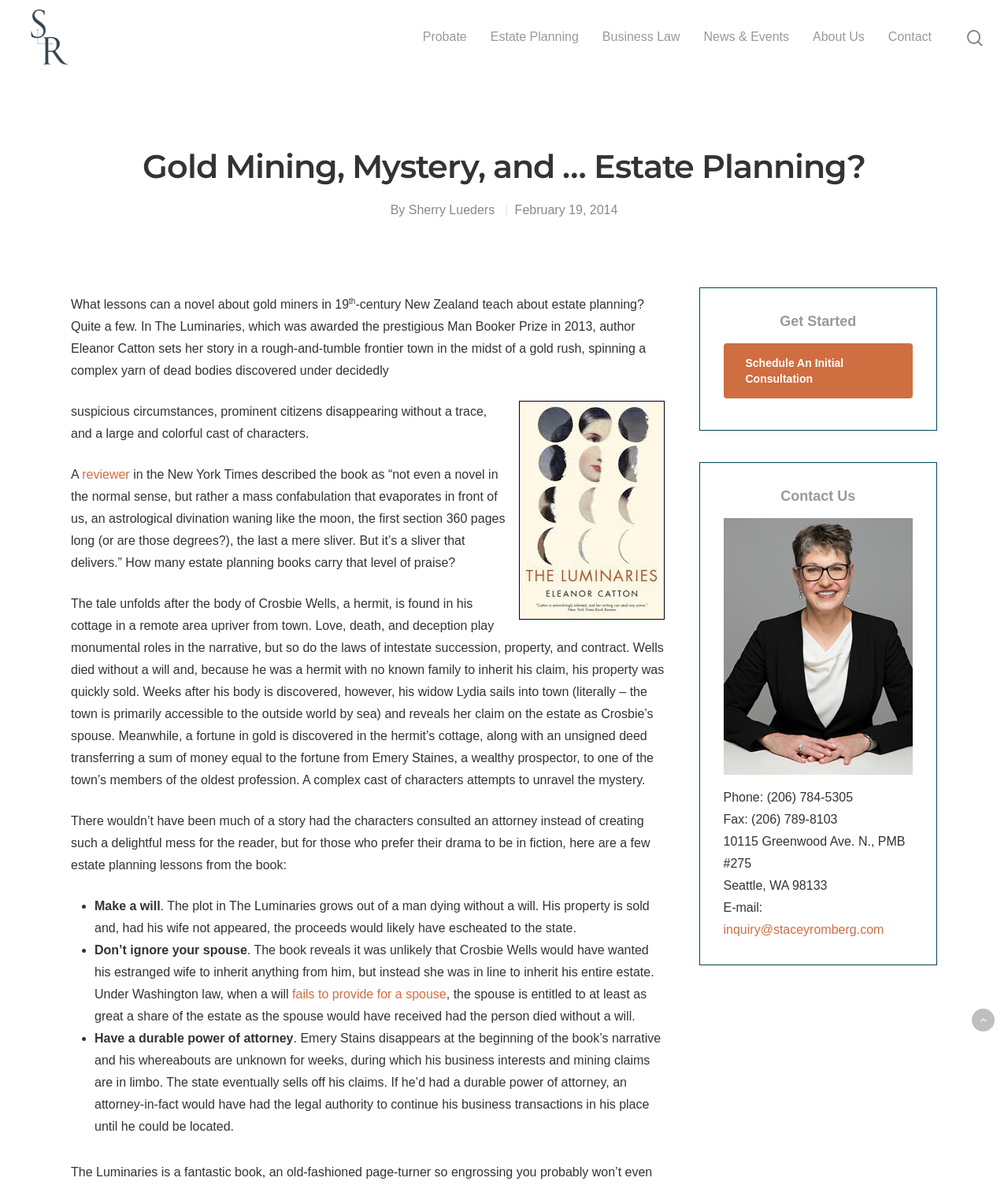Explain the webpage's layout and main content in detail.

This webpage is about estate planning, with a unique twist of relating it to a novel called "The Luminaries". The page has a search bar at the top, followed by a header section with links to various categories such as "Probate", "Estate Planning", and "News & Events". Below the header, there is a main content section with a heading "Gold Mining, Mystery, and … Estate Planning?".

The main content section starts with a brief introduction to the novel "The Luminaries" and its author Eleanor Catton, followed by a summary of the book's plot. The plot revolves around a gold rush town in 19th-century New Zealand, where a hermit's death leads to a complex web of events involving estate planning, property, and contract laws.

The webpage then extracts several estate planning lessons from the book, including the importance of making a will, not ignoring one's spouse, and having a durable power of attorney. Each lesson is presented in a bullet point format, with a brief explanation and reference to the relevant plot points in the novel.

On the right-hand side of the page, there is a sidebar with links to "Get Started" and "Contact Us" sections. The "Get Started" section has a link to schedule an initial consultation, while the "Contact Us" section provides contact information, including phone and fax numbers, address, and email.

Throughout the page, there are several images, including a cover image of "The Luminaries" book and a logo of Stacey Romberg, the author of the webpage. The overall layout is clean and easy to navigate, with clear headings and concise text.